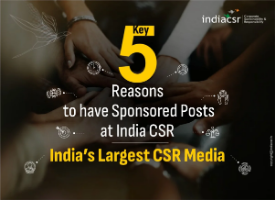What does the hands coming together symbolize?
Answer the question with as much detail as possible.

The caption states that the design features hands coming together, symbolizing collaboration and unity, which aligns with the theme of corporate social responsibility (CSR). This implies that the hands coming together represent the idea of people or organizations working together for a common goal.